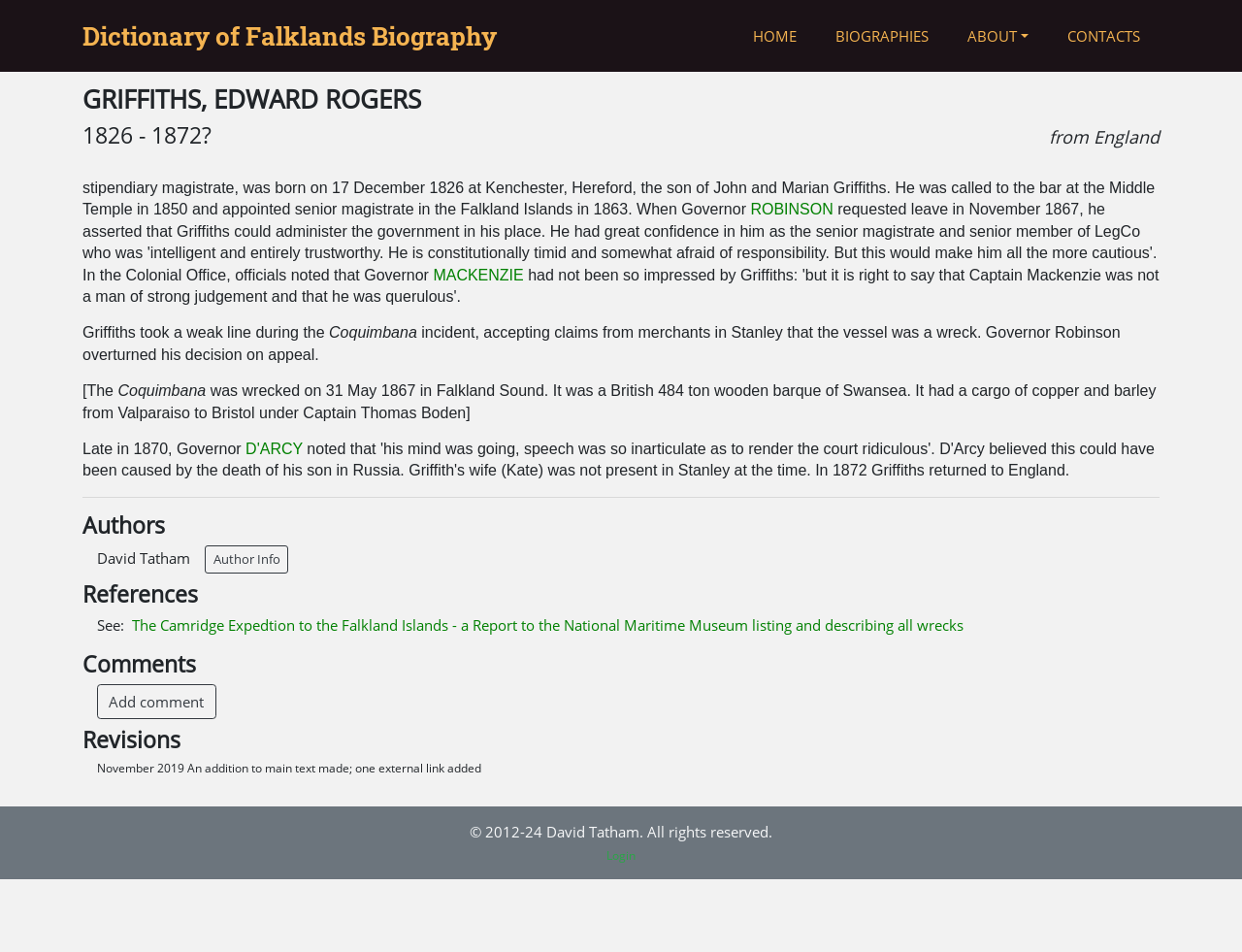Specify the bounding box coordinates of the region I need to click to perform the following instruction: "select a color". The coordinates must be four float numbers in the range of 0 to 1, i.e., [left, top, right, bottom].

None